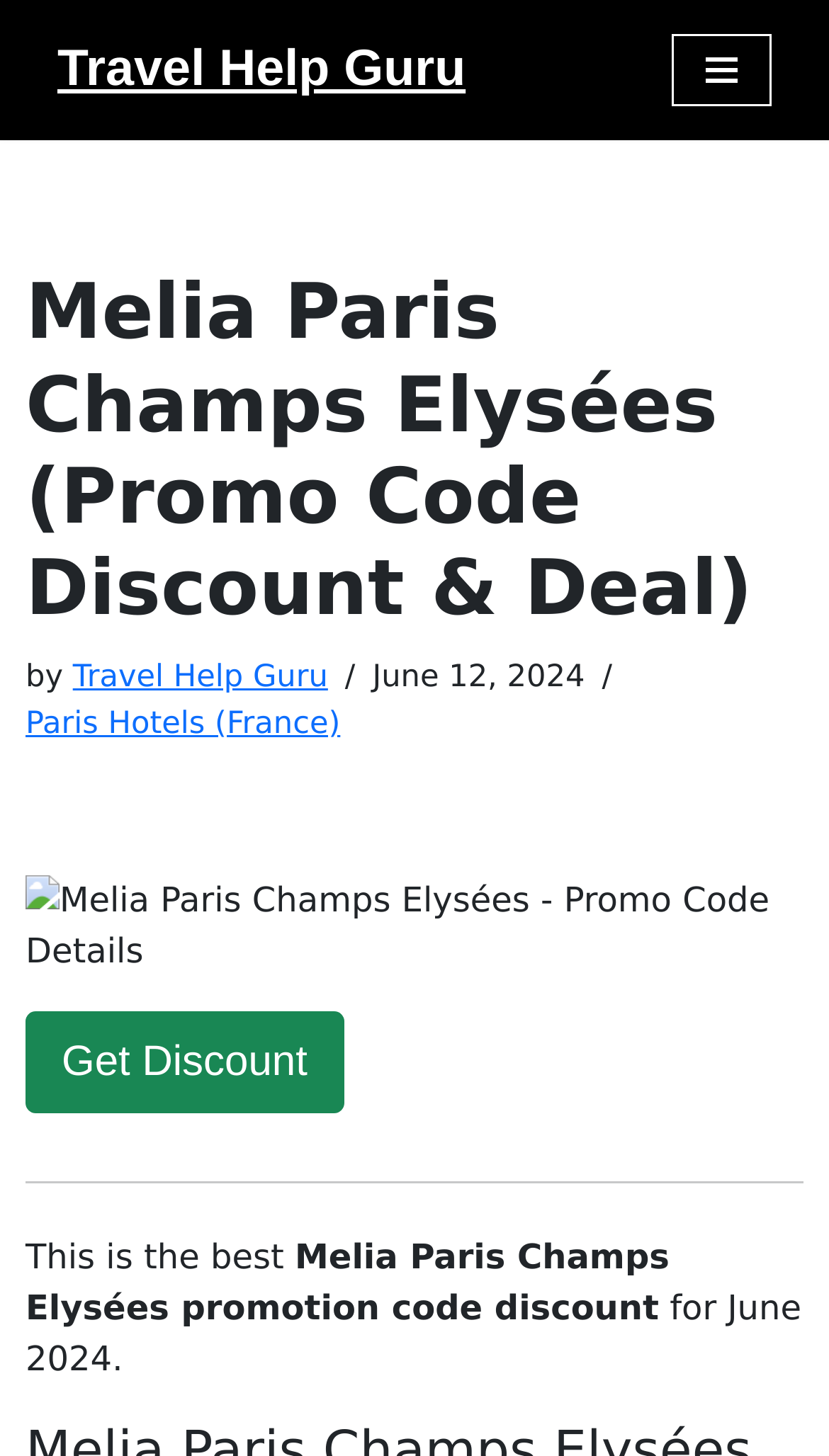Using the information in the image, give a detailed answer to the following question: What is the purpose of the 'Get Discount' button?

I inferred the purpose of the button by its text content 'Get Discount' and its position on the webpage, which suggests that it is related to the promotion code discount mentioned in the surrounding text.